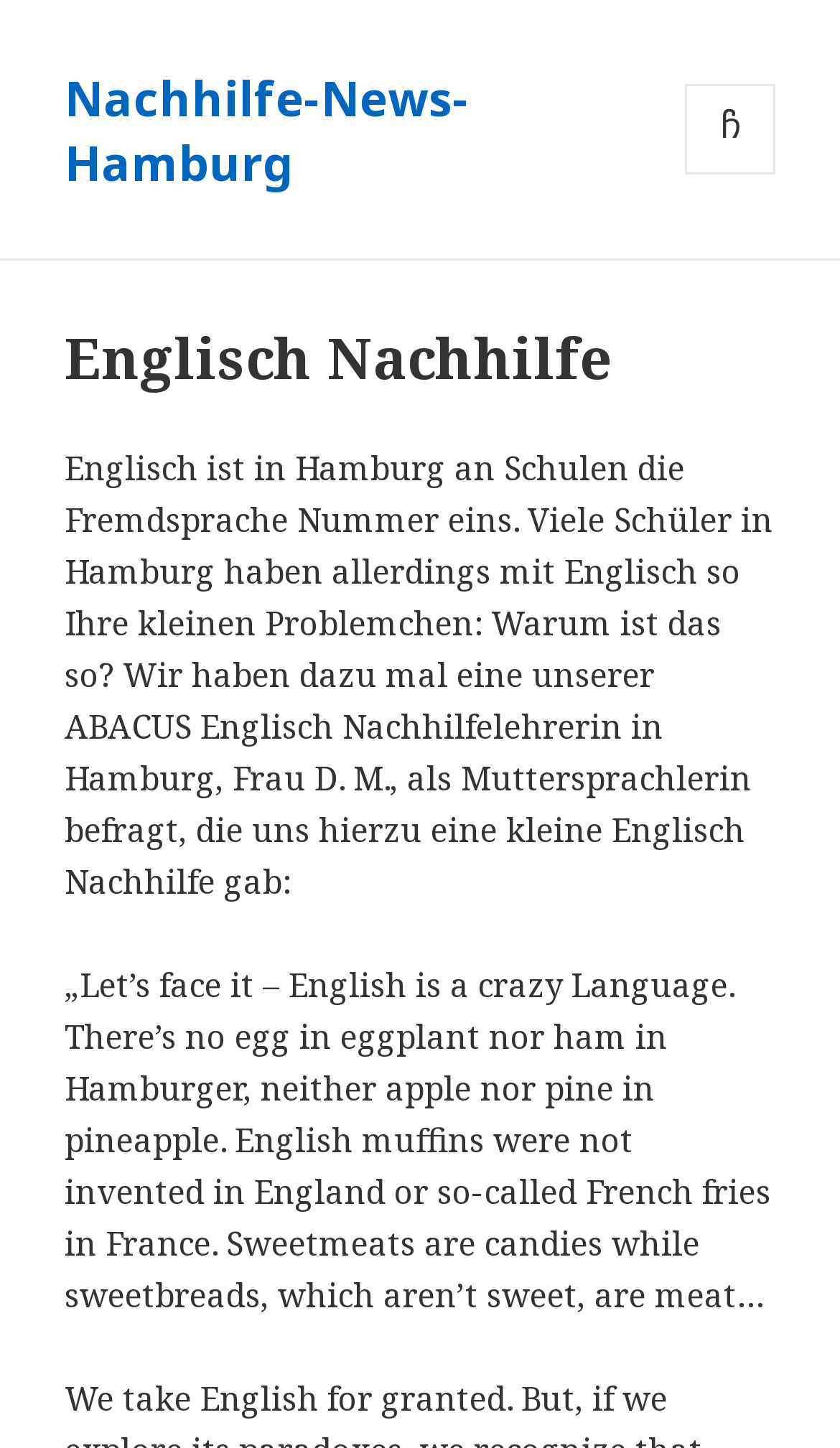Determine the bounding box for the UI element described here: "Nachhilfe-News-Hamburg".

[0.077, 0.045, 0.559, 0.134]